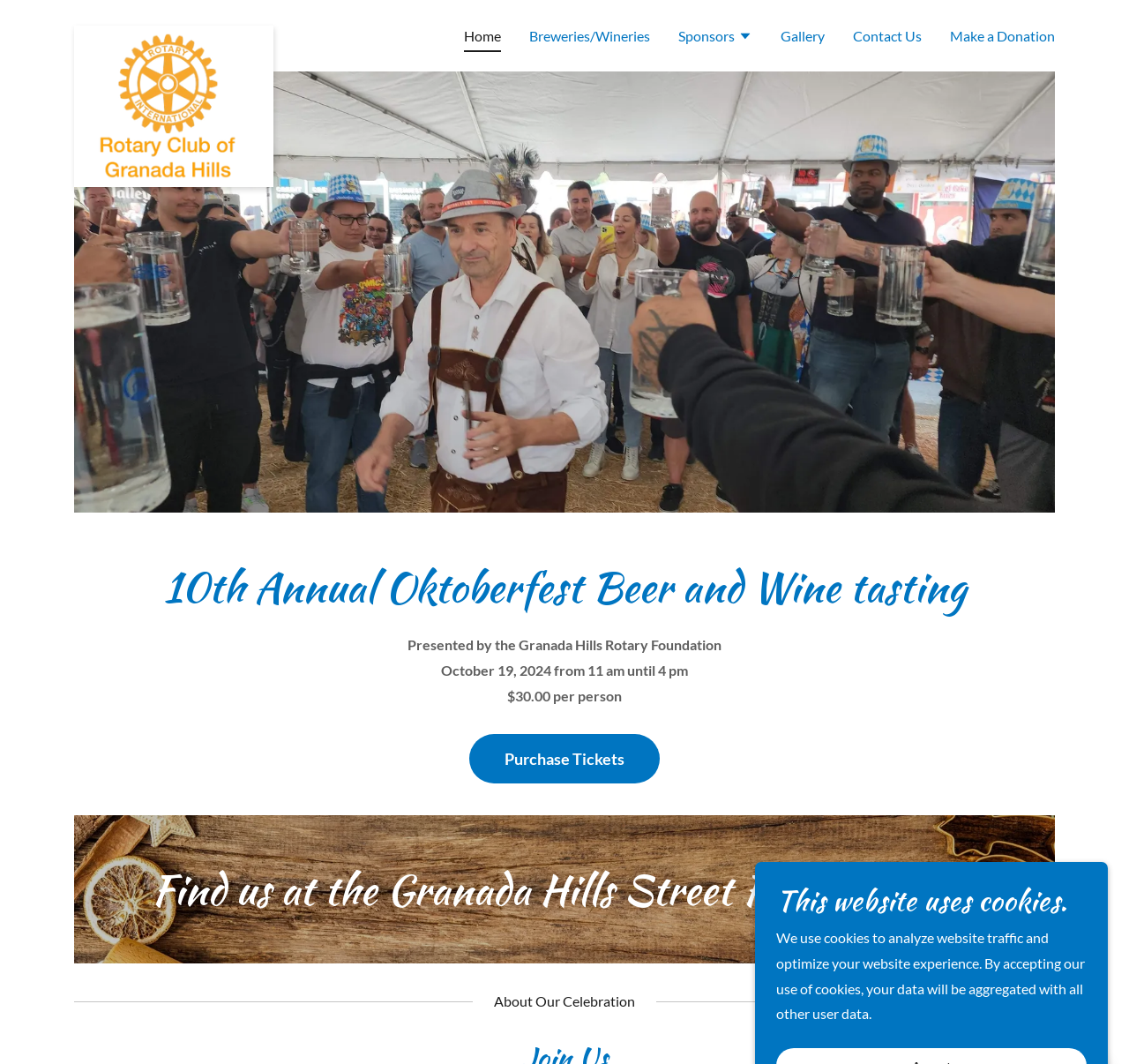Can you identify the bounding box coordinates of the clickable region needed to carry out this instruction: 'Go to the Gallery'? The coordinates should be four float numbers within the range of 0 to 1, stated as [left, top, right, bottom].

[0.687, 0.019, 0.735, 0.047]